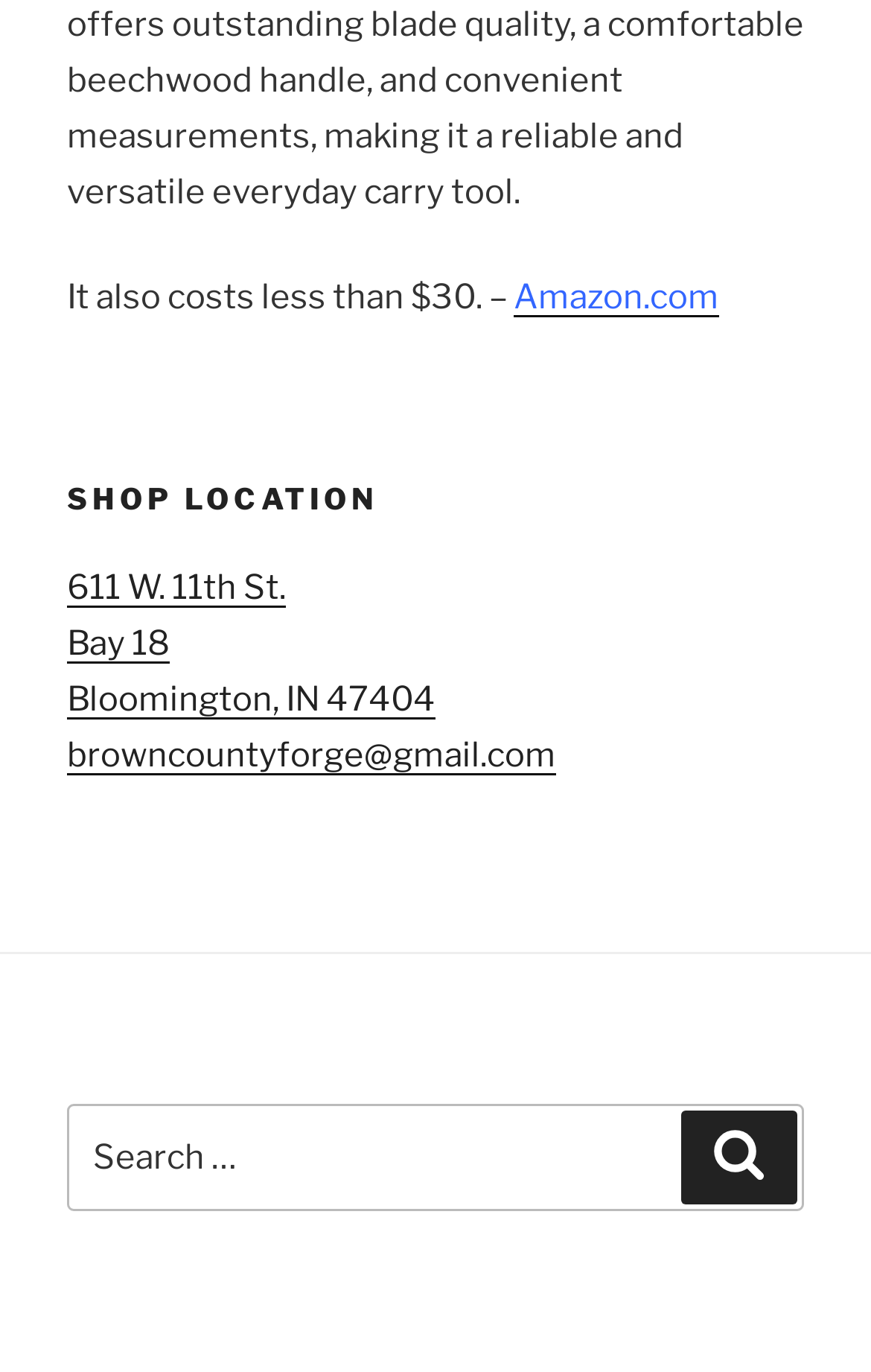Respond with a single word or phrase:
What is the purpose of the search box?

To search for something